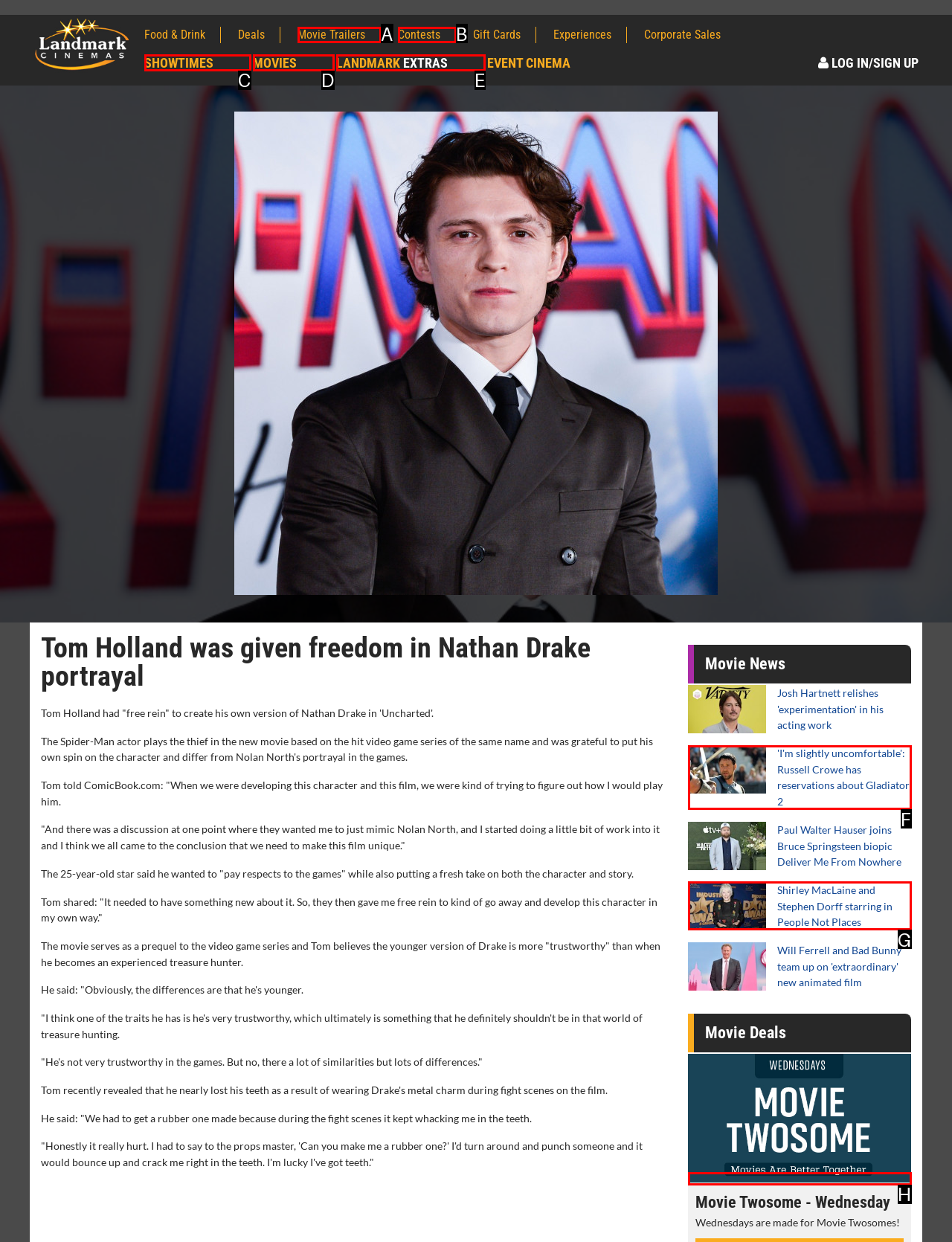What letter corresponds to the UI element described here: Contests
Reply with the letter from the options provided.

B